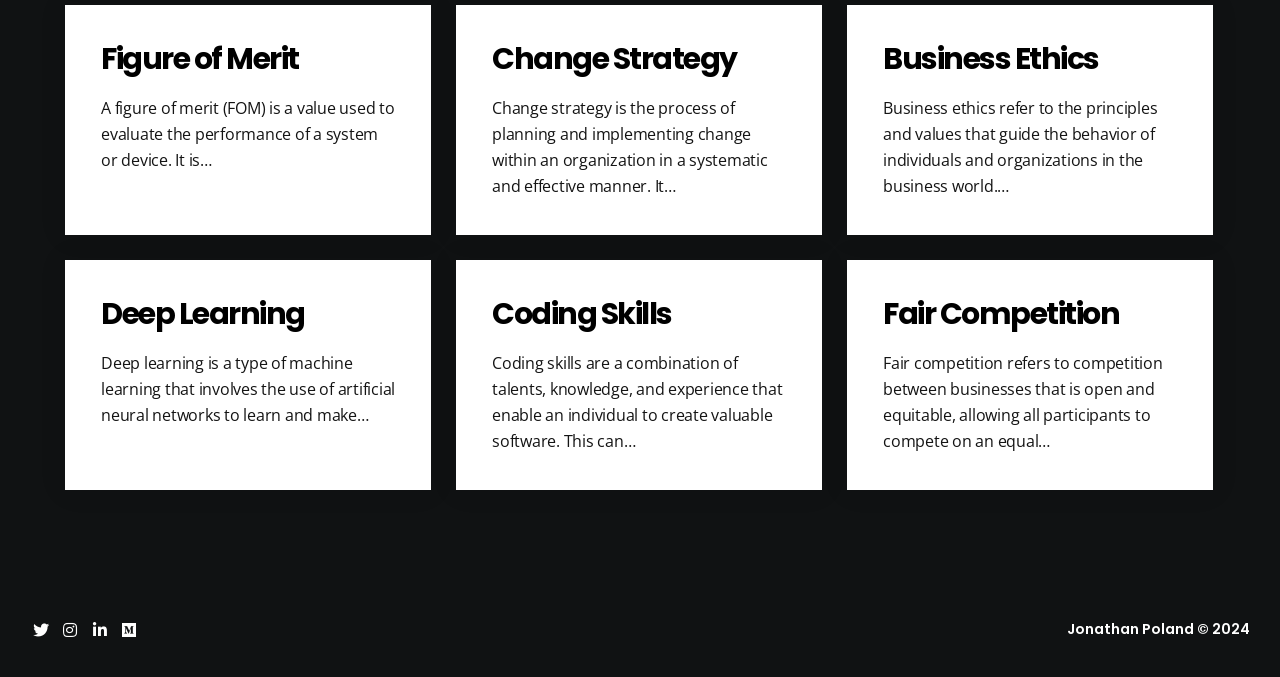What is fair competition?
Please give a detailed and elaborate answer to the question.

According to the text description under the 'Fair Competition' link, fair competition refers to competition between businesses that is open and equitable, allowing all participants to compete on an equal footing.